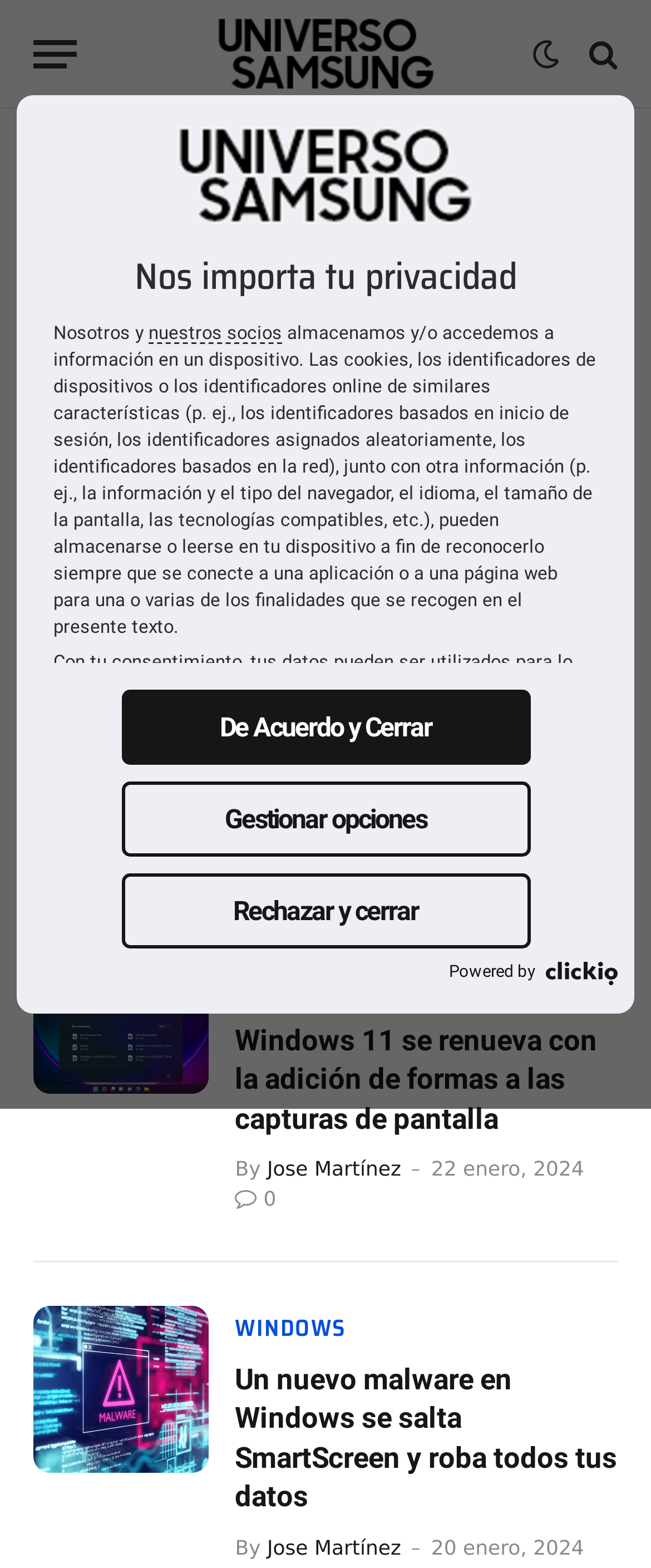Pinpoint the bounding box coordinates of the element that must be clicked to accomplish the following instruction: "Go to 'Universo Samsung'". The coordinates should be in the format of four float numbers between 0 and 1, i.e., [left, top, right, bottom].

[0.244, 0.0, 0.756, 0.069]